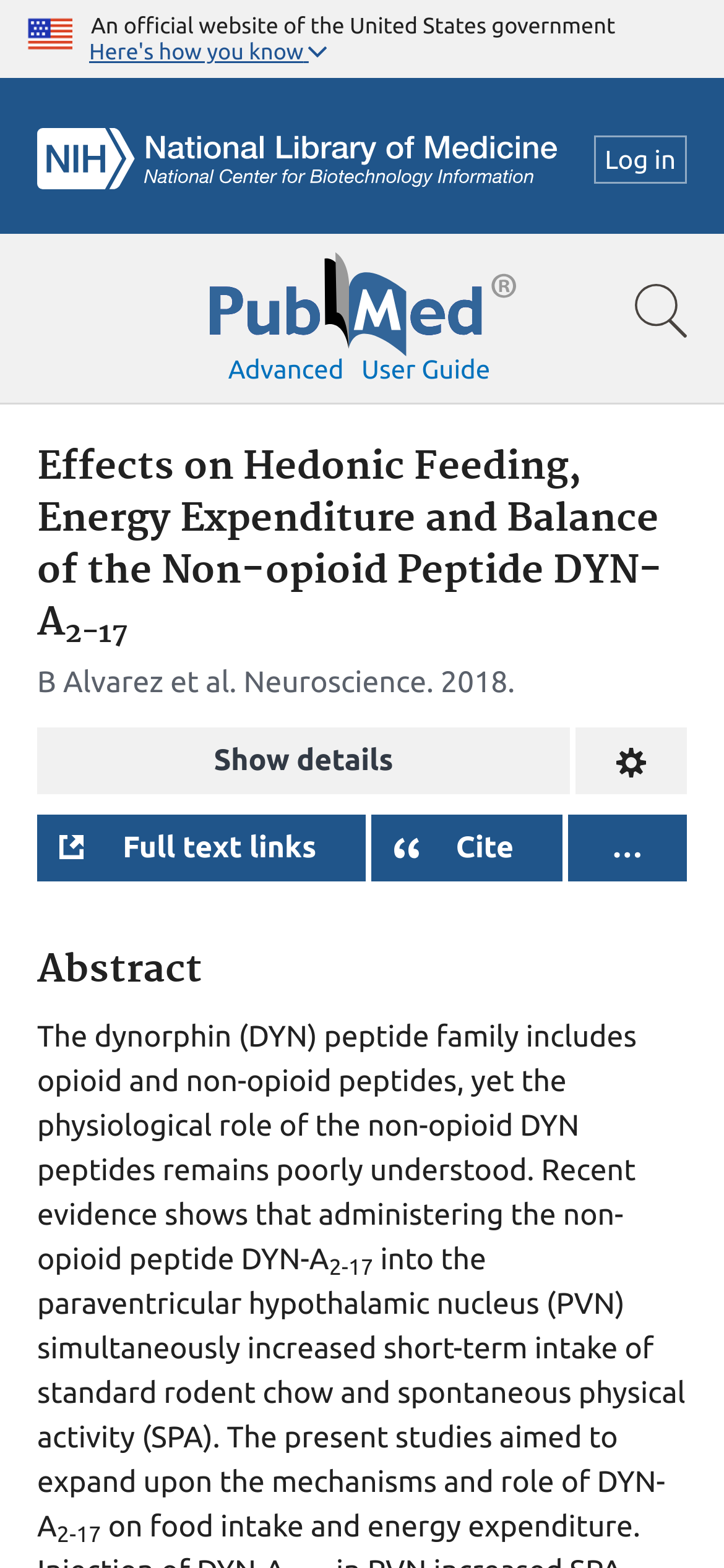Can you pinpoint the bounding box coordinates for the clickable element required for this instruction: "View full article details"? The coordinates should be four float numbers between 0 and 1, i.e., [left, top, right, bottom].

[0.051, 0.464, 0.787, 0.507]